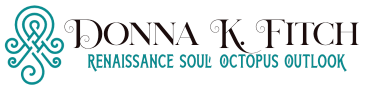What is Donna K. Fitch's profession?
Identify the answer in the screenshot and reply with a single word or phrase.

Writer and creative thinker